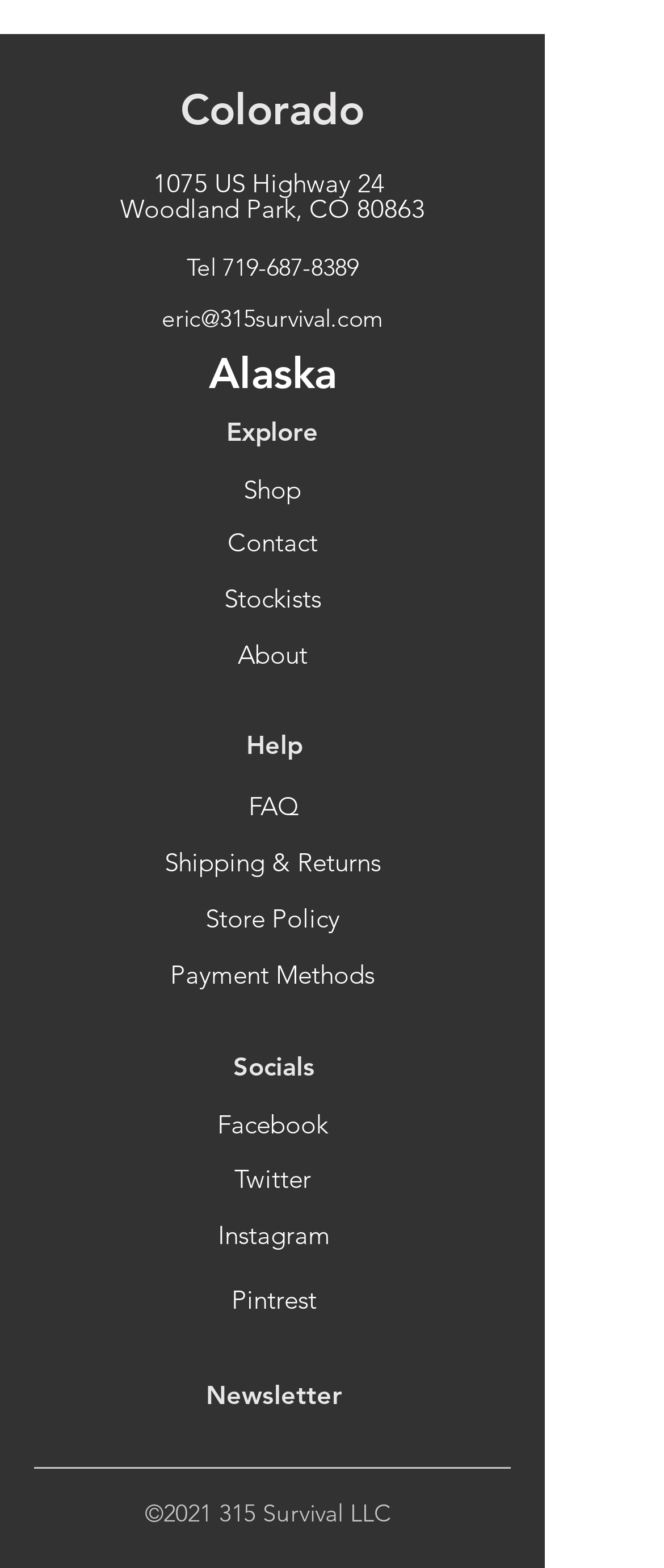Identify the bounding box of the UI component described as: "Payment Methods".

[0.051, 0.61, 0.769, 0.633]